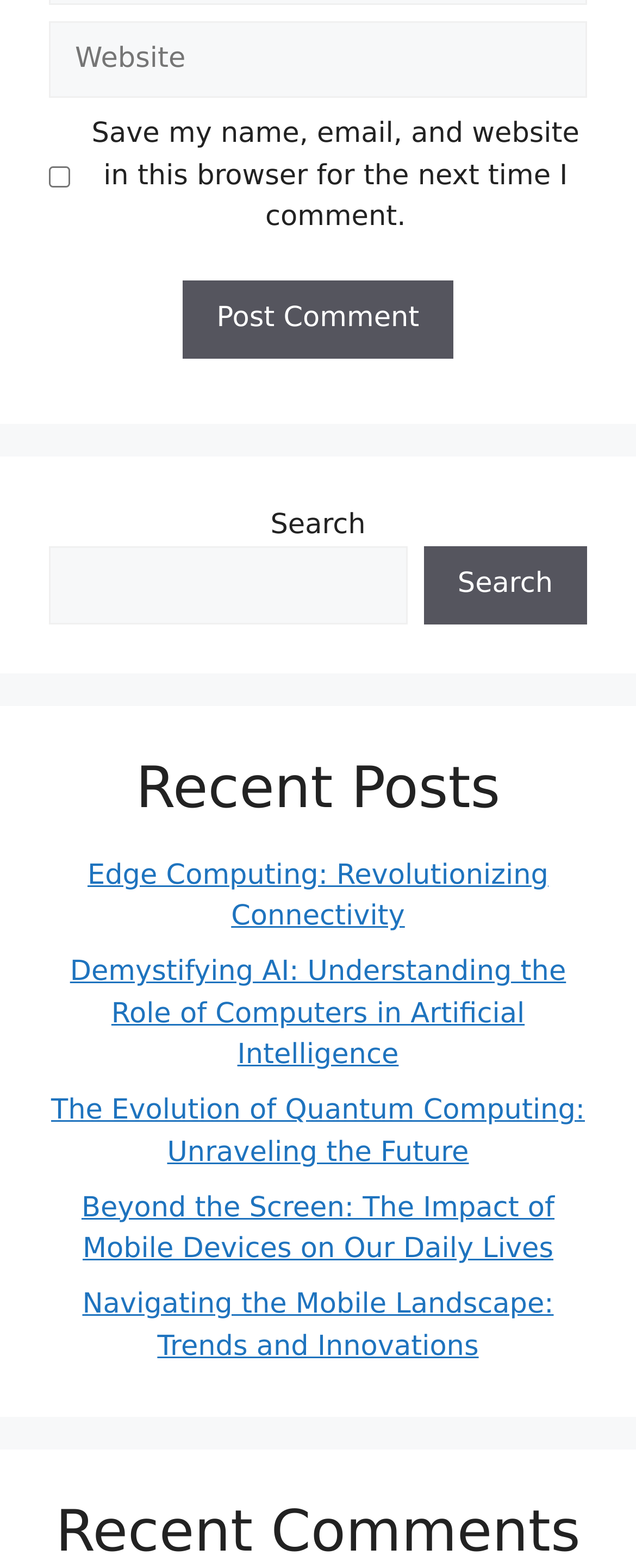Please determine the bounding box coordinates of the element to click on in order to accomplish the following task: "Contact via phone". Ensure the coordinates are four float numbers ranging from 0 to 1, i.e., [left, top, right, bottom].

None